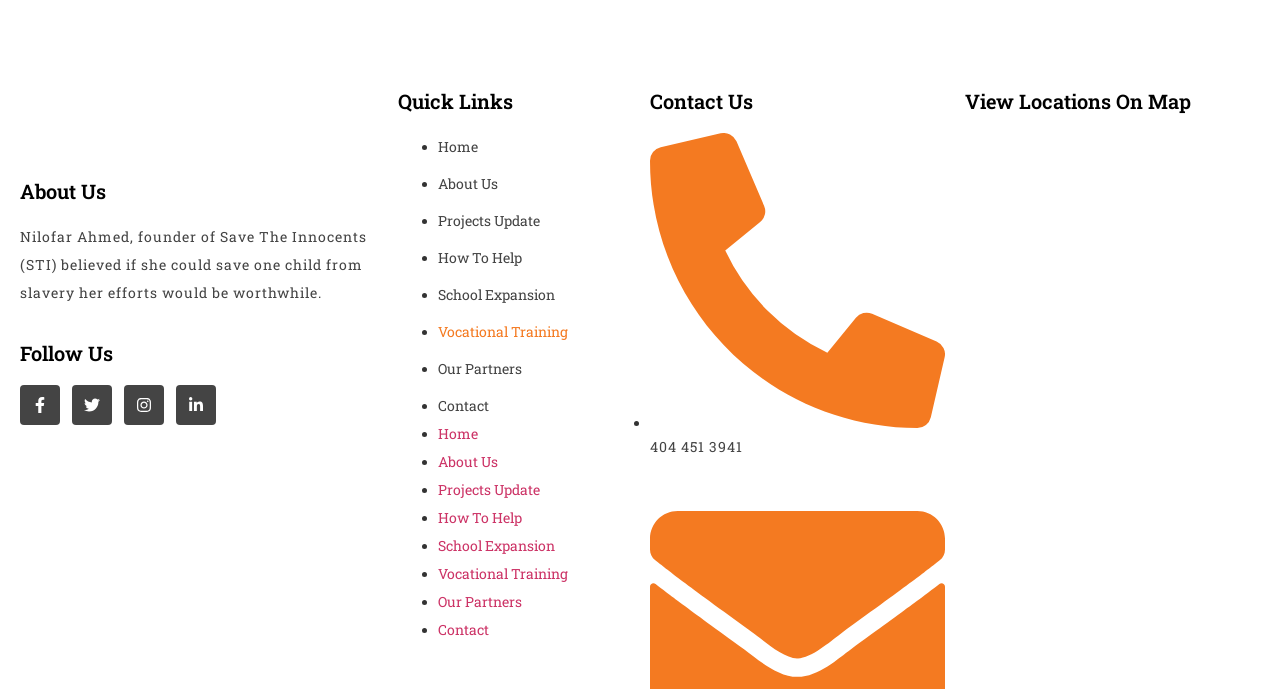Extract the bounding box coordinates for the UI element described as: "School Expansion".

[0.342, 0.414, 0.434, 0.441]